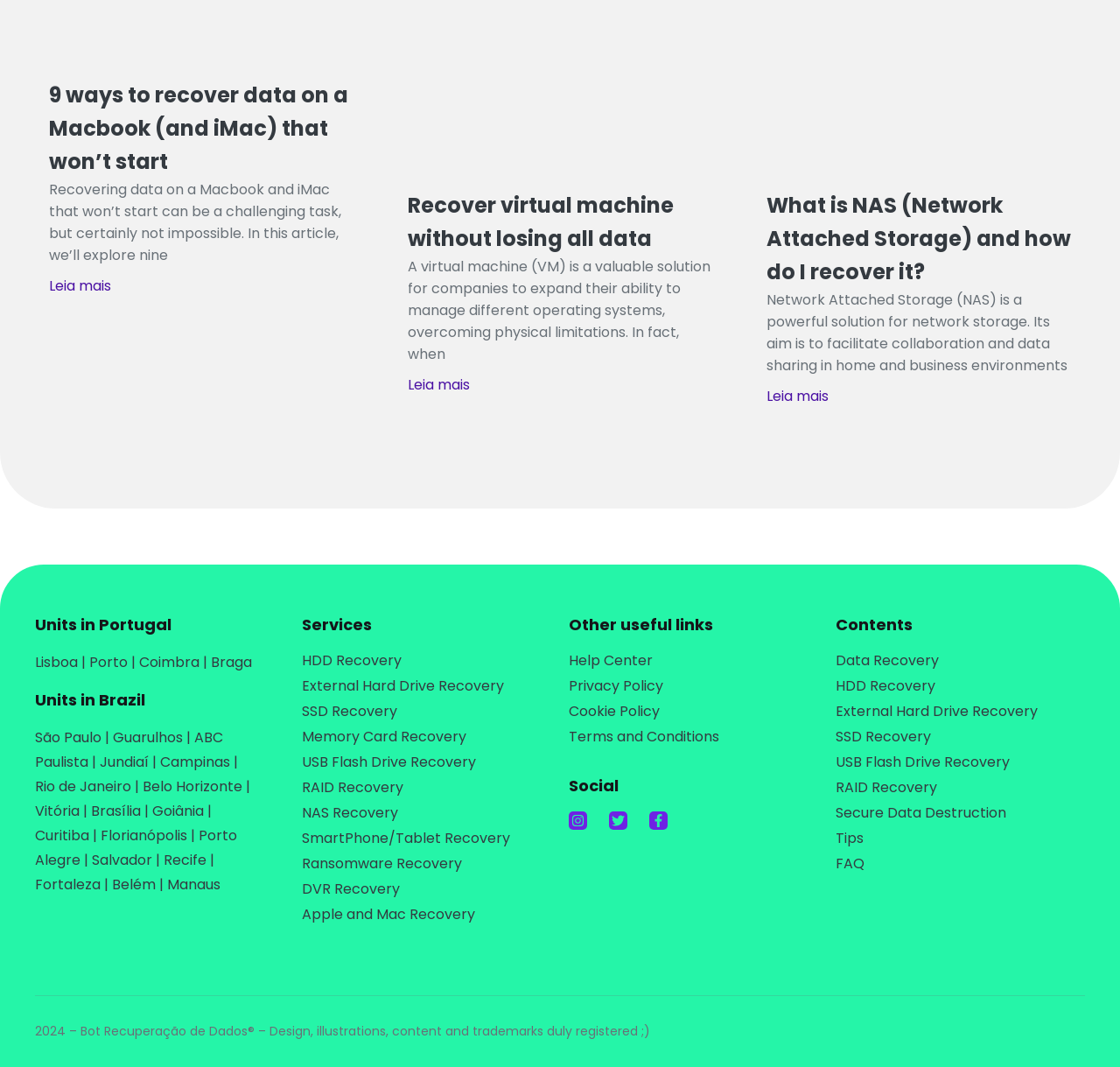Please provide a comprehensive answer to the question based on the screenshot: What is the main topic of this webpage?

Based on the webpage content, it appears to be focused on data recovery services, with multiple sections and links related to recovering data from various devices and storage systems.